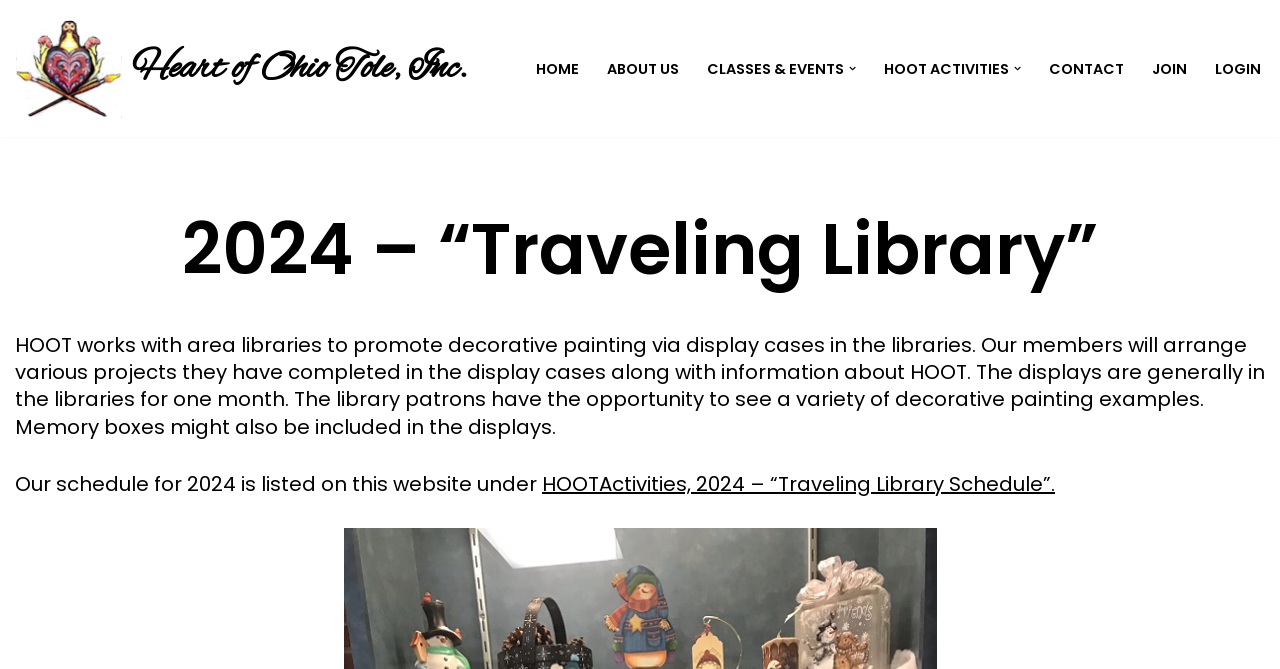Offer a meticulous caption that includes all visible features of the webpage.

The webpage is about the Heart of Ohio Tole, Inc., specifically focusing on their 2024 "Traveling Library" project. At the top left, there is a link to skip to the content, followed by the organization's logo and name. 

To the right of the logo, there is a primary navigation menu with links to various sections, including HOME, ABOUT US, CLASSES & EVENTS, HOOT ACTIVITIES, CONTACT, JOIN, and LOGIN. Each link is positioned horizontally next to each other, with the LOGIN link at the far right.

Below the navigation menu, there is a heading that reads "2024 – “Traveling Library”". Underneath the heading, there is a paragraph of text that explains the purpose of the "Traveling Library" project, which involves displaying decorative painting examples in local libraries. 

Further down, there is another paragraph that mentions the schedule for 2024, which can be found on the website under HOOT Activities, with a specific link to the "Traveling Library Schedule".